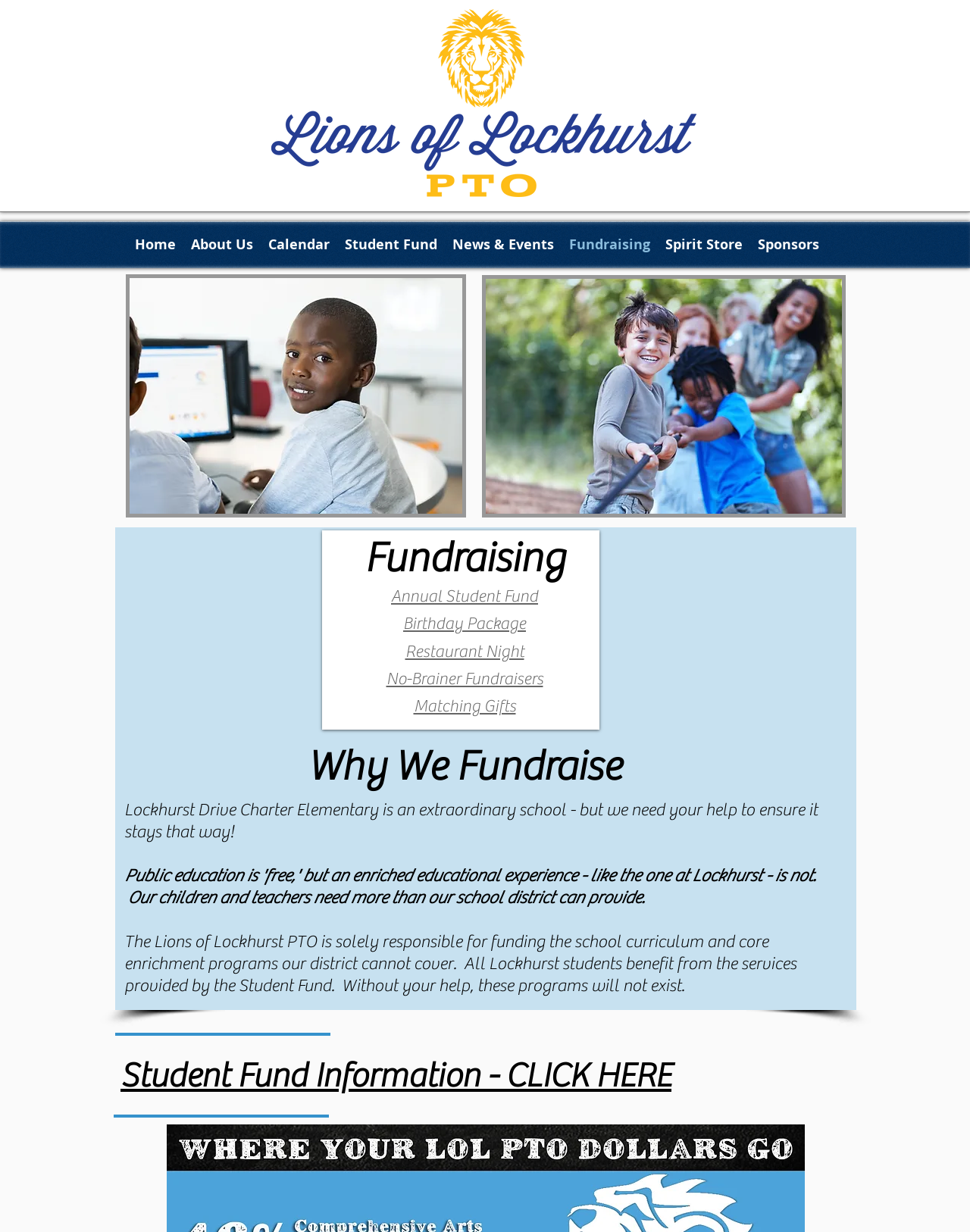What type of events are organized by the school?
Ensure your answer is thorough and detailed.

The webpage lists 'Restaurant Night' as one of the links under the 'Fundraising' section, suggesting that the school organizes events like Restaurant Night to raise funds for its activities.